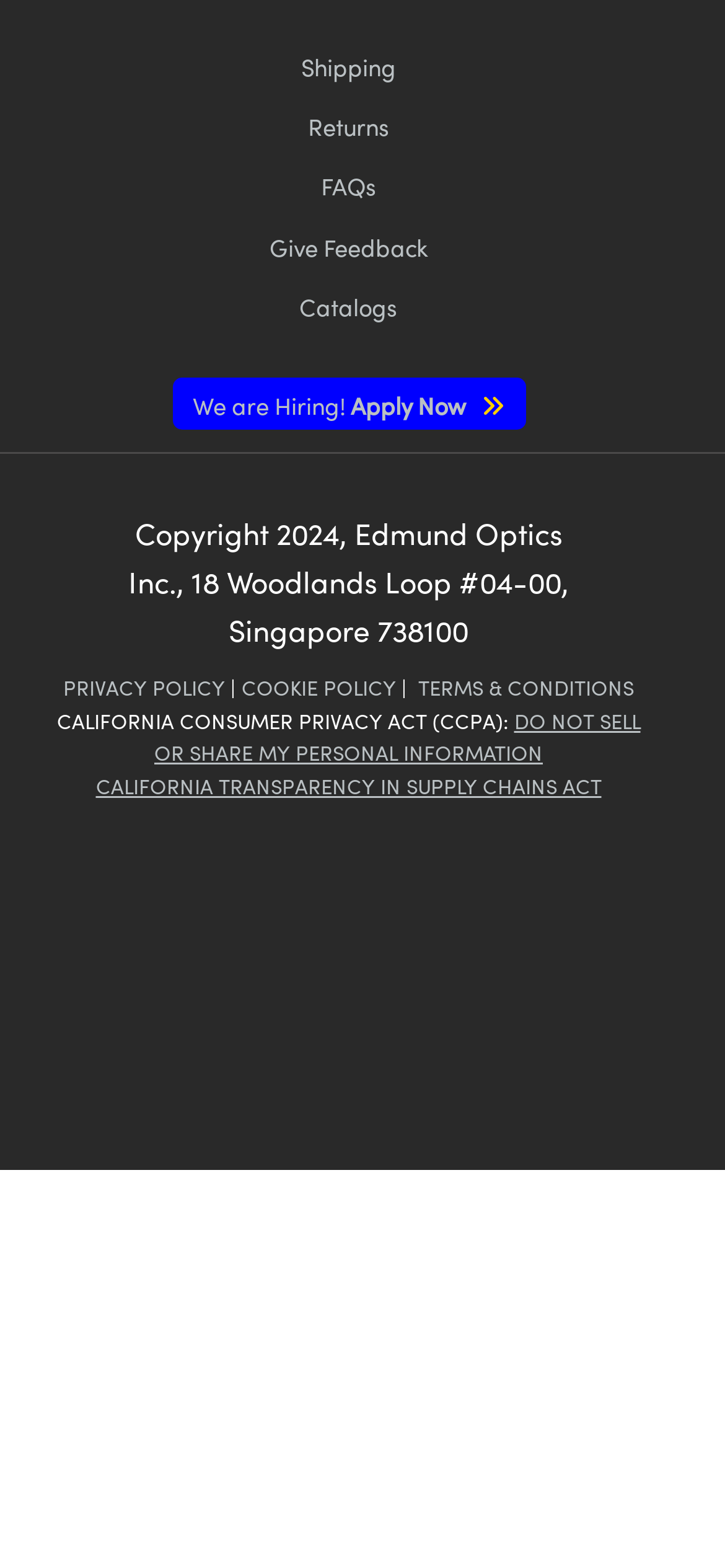Pinpoint the bounding box coordinates of the element to be clicked to execute the instruction: "Read the article 'Are You a First Time Home Owner?'".

None